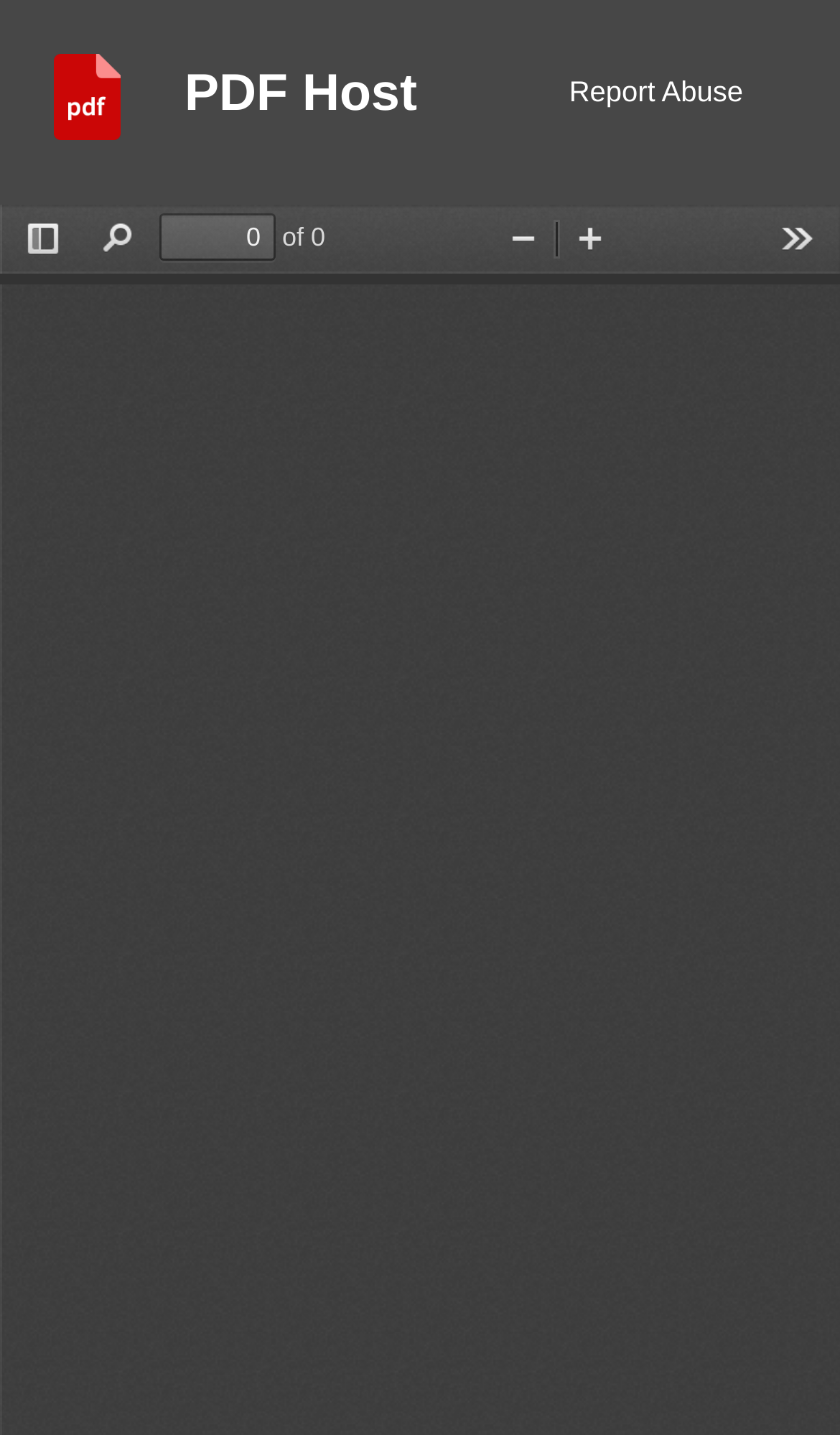Show me the bounding box coordinates of the clickable region to achieve the task as per the instruction: "toggle sidebar".

[0.01, 0.147, 0.092, 0.185]